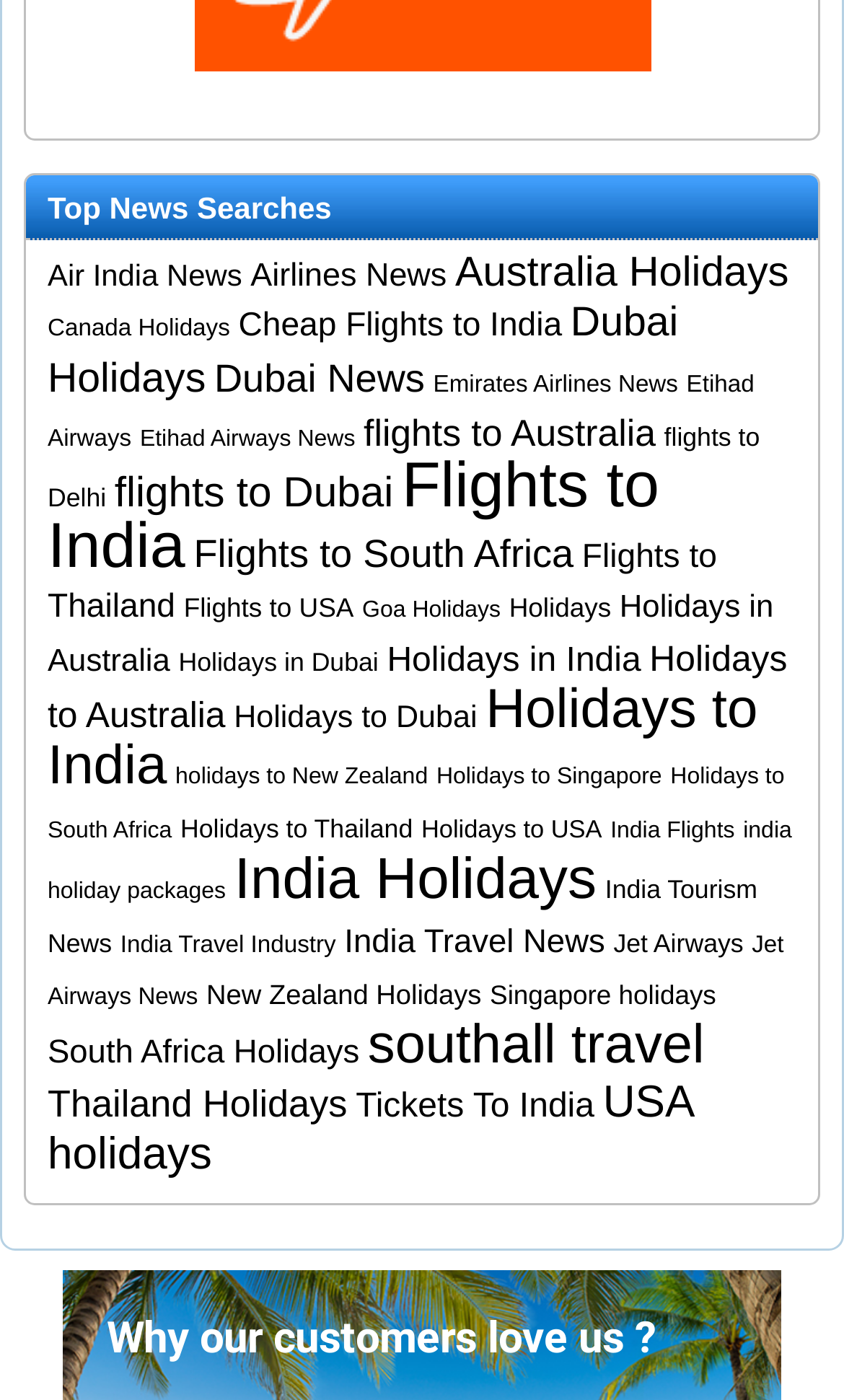How many items are listed under 'Flights to India'?
Answer the question based on the image using a single word or a brief phrase.

162